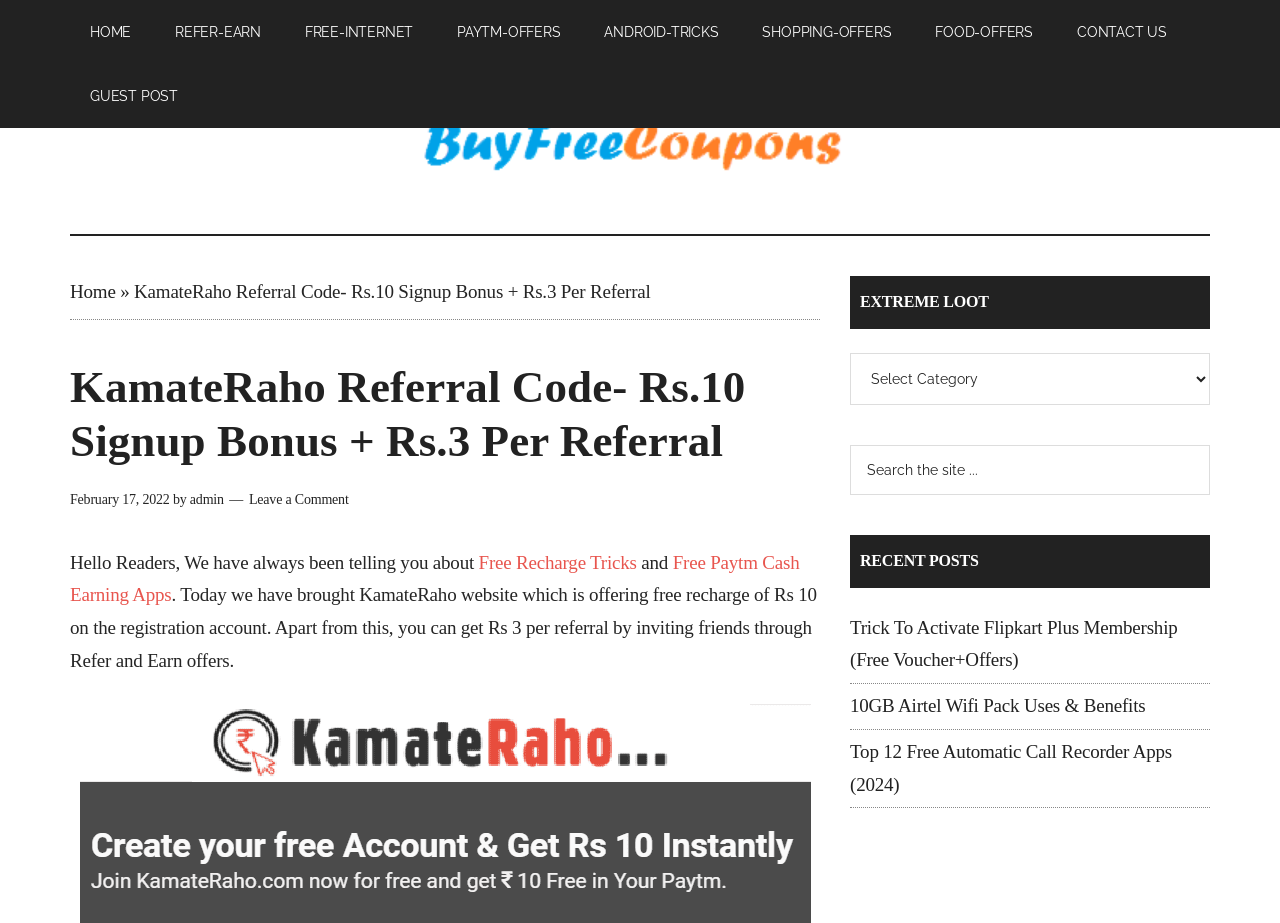Bounding box coordinates are specified in the format (top-left x, top-left y, bottom-right x, bottom-right y). All values are floating point numbers bounded between 0 and 1. Please provide the bounding box coordinate of the region this sentence describes: Free Paytm Cash Earning Apps

[0.055, 0.598, 0.625, 0.656]